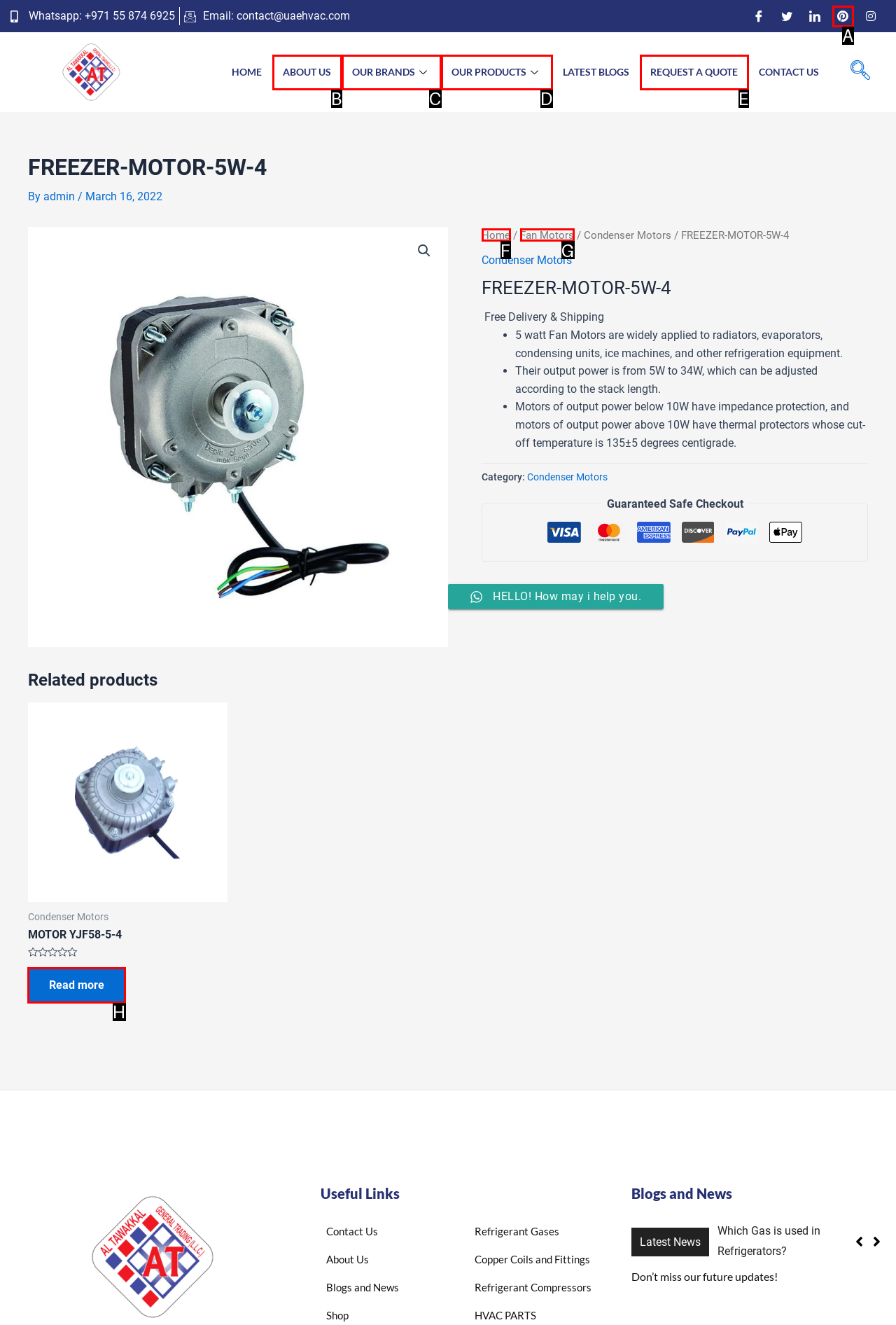Tell me which letter corresponds to the UI element that will allow you to Read more about 'MOTOR YJF58-5-4'. Answer with the letter directly.

H